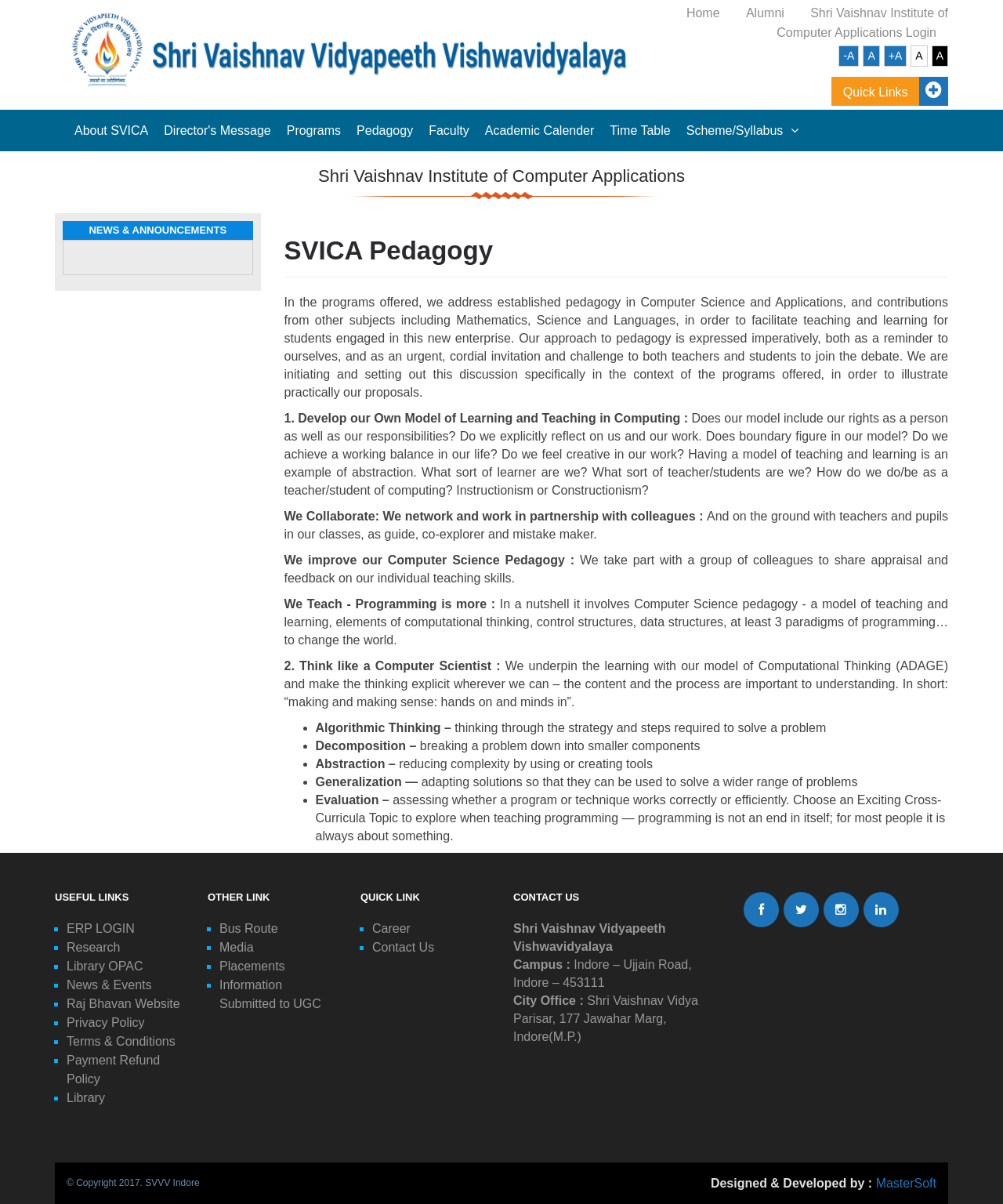Given the element description Information Submitted to UGC, specify the bounding box coordinates of the corresponding UI element in the format (top-left x, top-left y, bottom-right x, bottom-right y). All values must be between 0 and 1.

[0.219, 0.812, 0.32, 0.838]